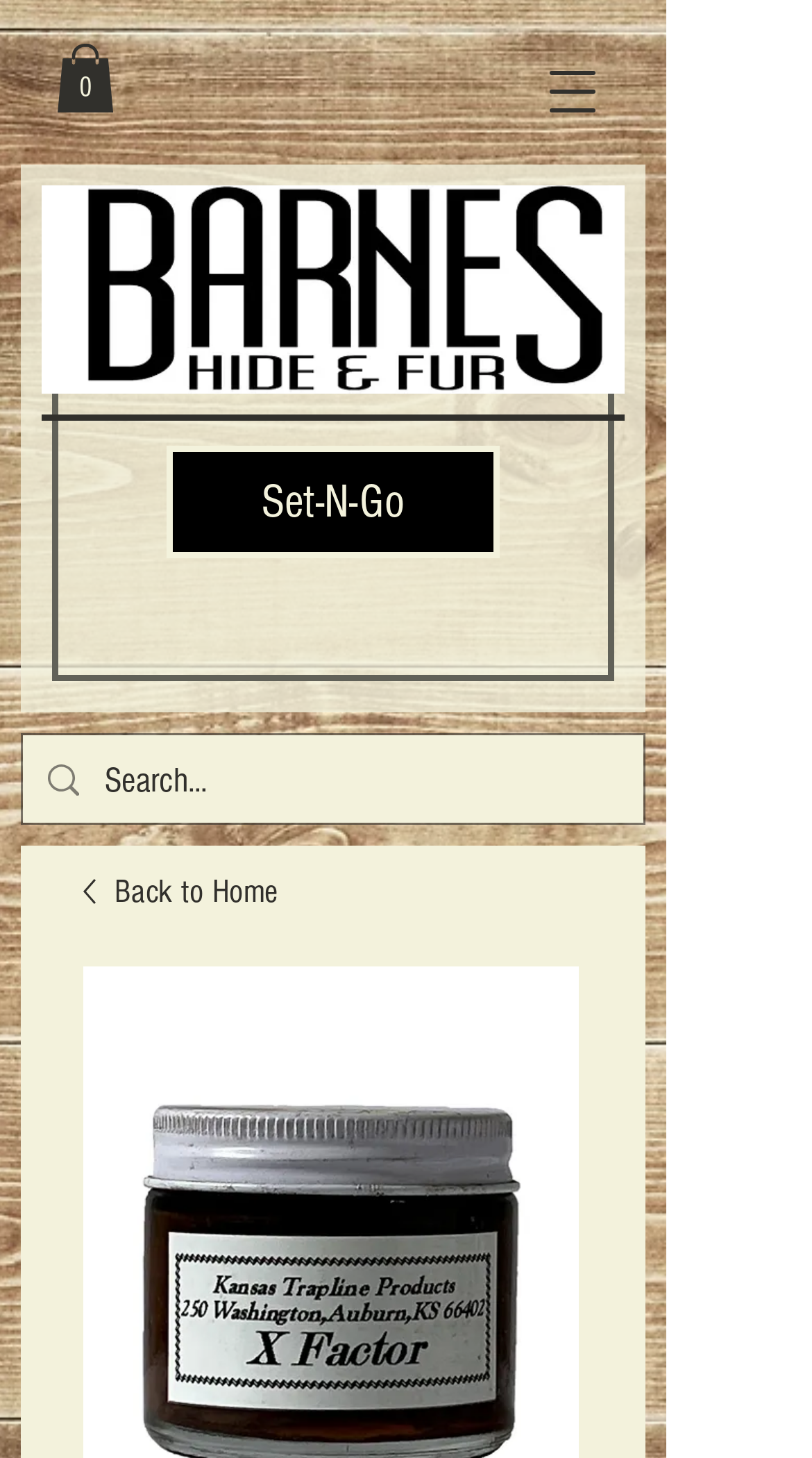Answer succinctly with a single word or phrase:
What is the name of the linked page?

Set-N-Go